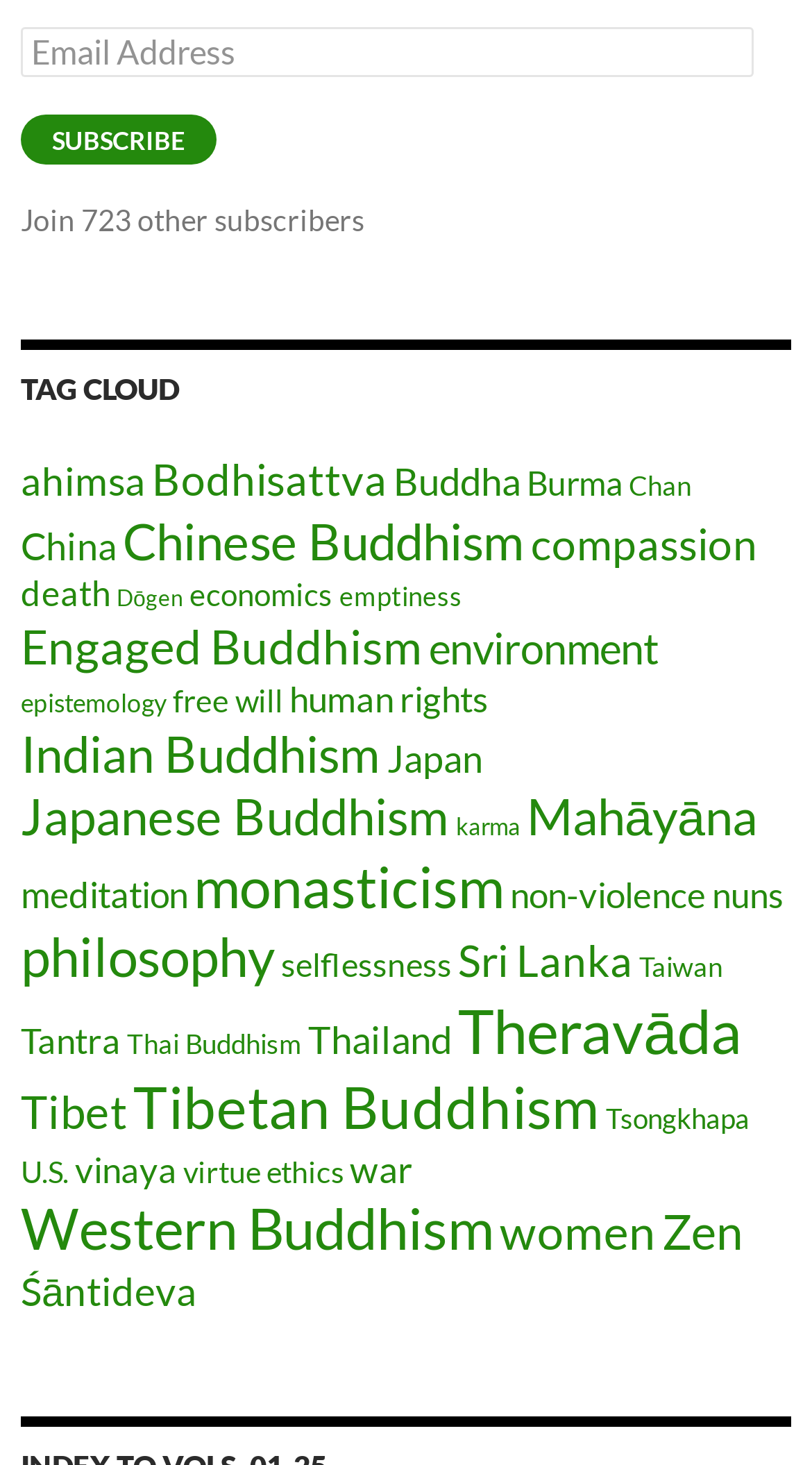Show the bounding box coordinates of the element that should be clicked to complete the task: "Explore 'Engaged Buddhism'".

[0.026, 0.422, 0.521, 0.461]